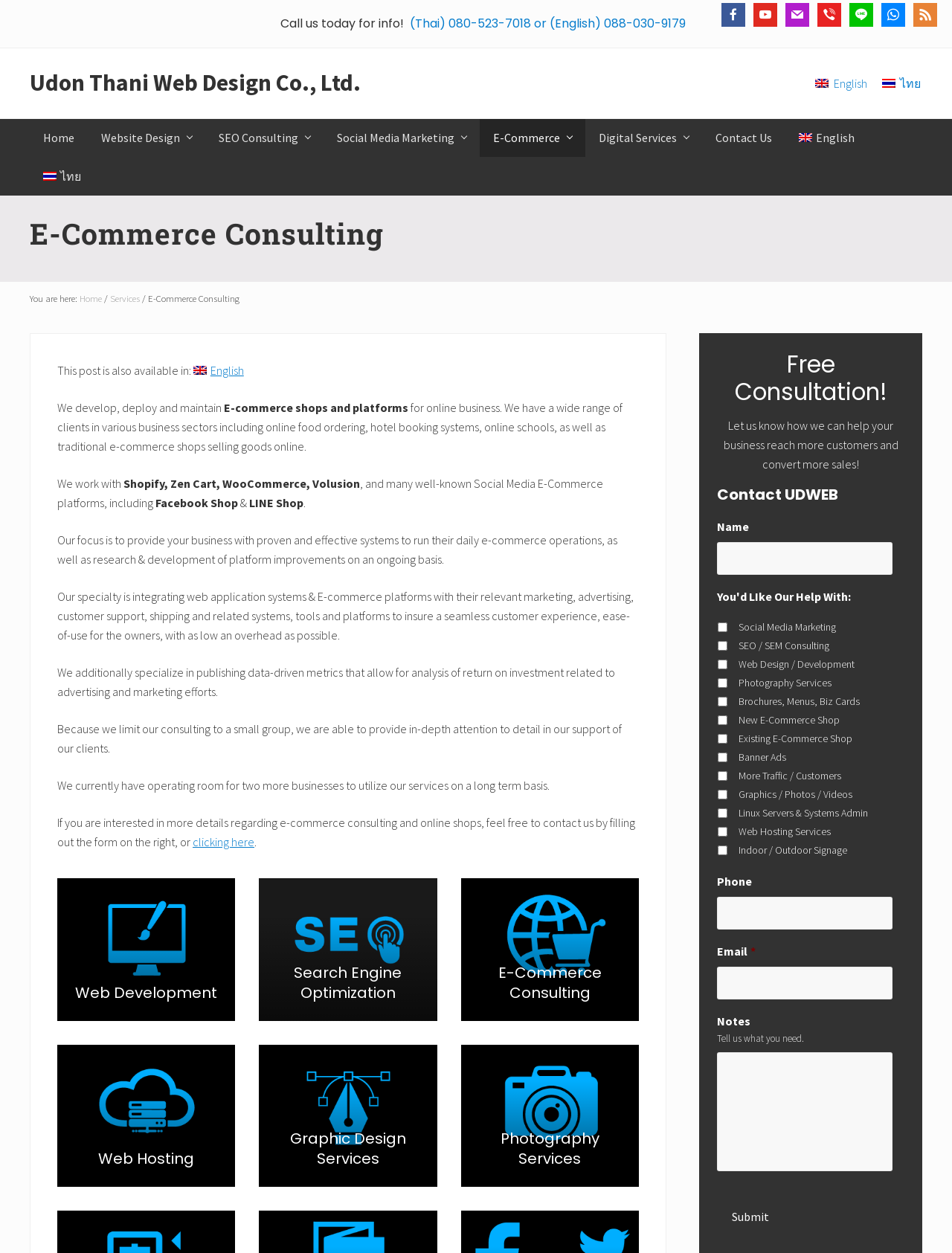Pinpoint the bounding box coordinates of the clickable area necessary to execute the following instruction: "Contact us". The coordinates should be given as four float numbers between 0 and 1, namely [left, top, right, bottom].

None